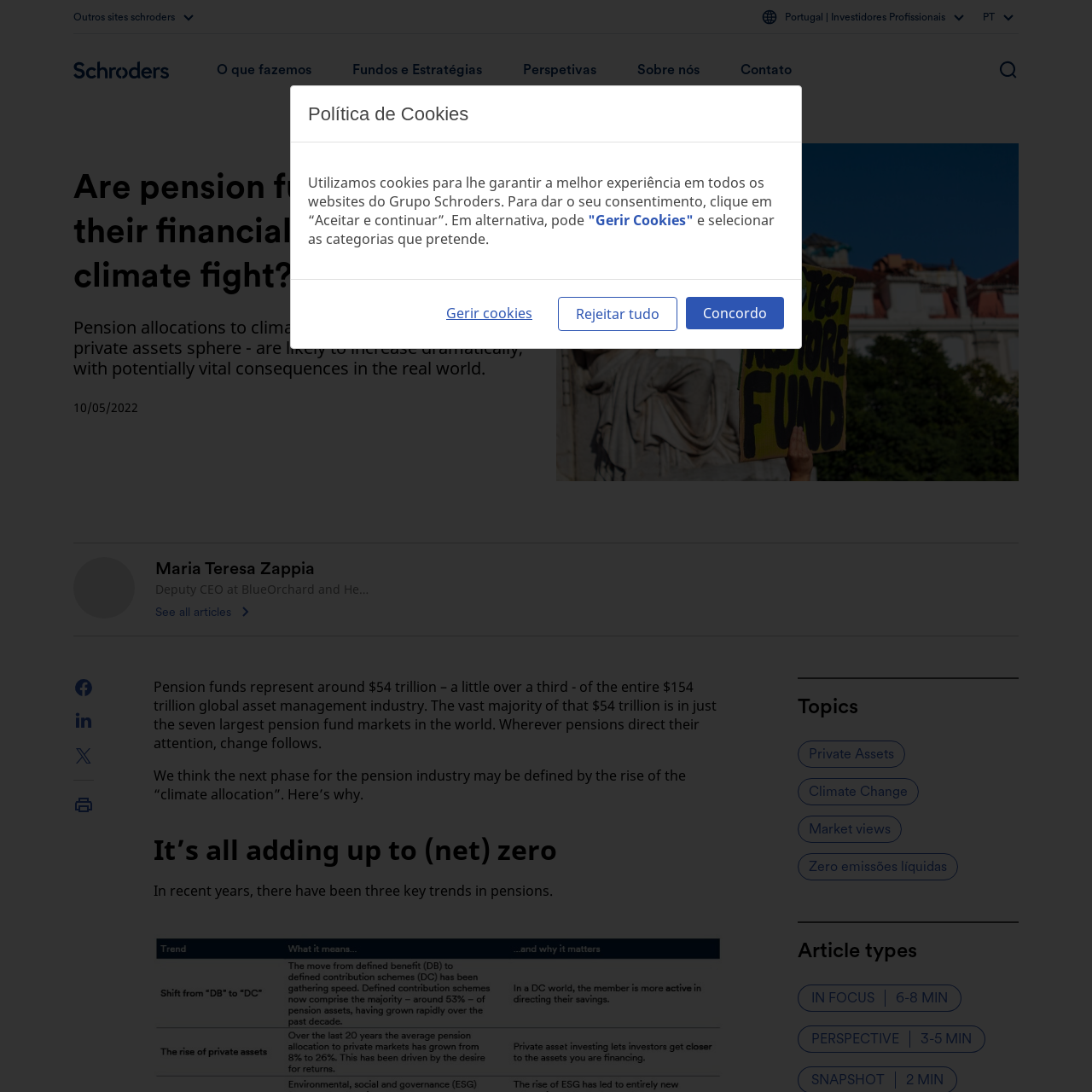Please identify the bounding box coordinates of the element that needs to be clicked to execute the following command: "Read the article 'Are pension funds set to flex their financial muscle in climate fight?'". Provide the bounding box using four float numbers between 0 and 1, formatted as [left, top, right, bottom].

[0.067, 0.15, 0.491, 0.272]